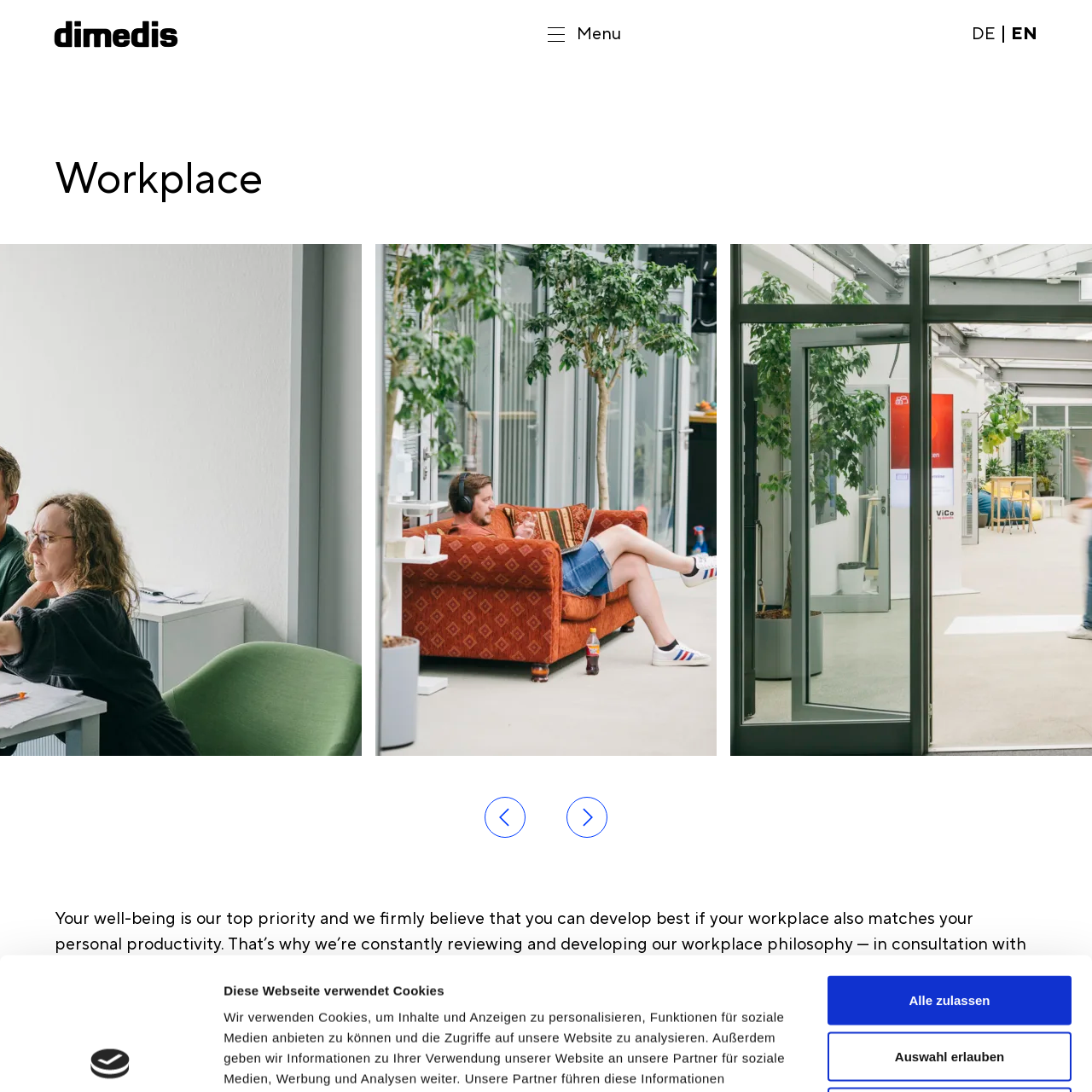Give a detailed account of the visual elements present in the image highlighted by the red border.

The image depicts a logo associated with the workplace or brand represented on the webpage titled "Workplace - dimedis English." It appears to be a graphic design that conveys corporate identity and professionalism, likely used to establish brand recognition. Given the context of the webpage, which emphasizes well-being in the workplace, the logo may symbolize the company's values and vision. It's likely to appear in a prominent position, contributing to the overall aesthetics and branding of the site while reinforcing the company's commitment to enhancing employee productivity and satisfaction.